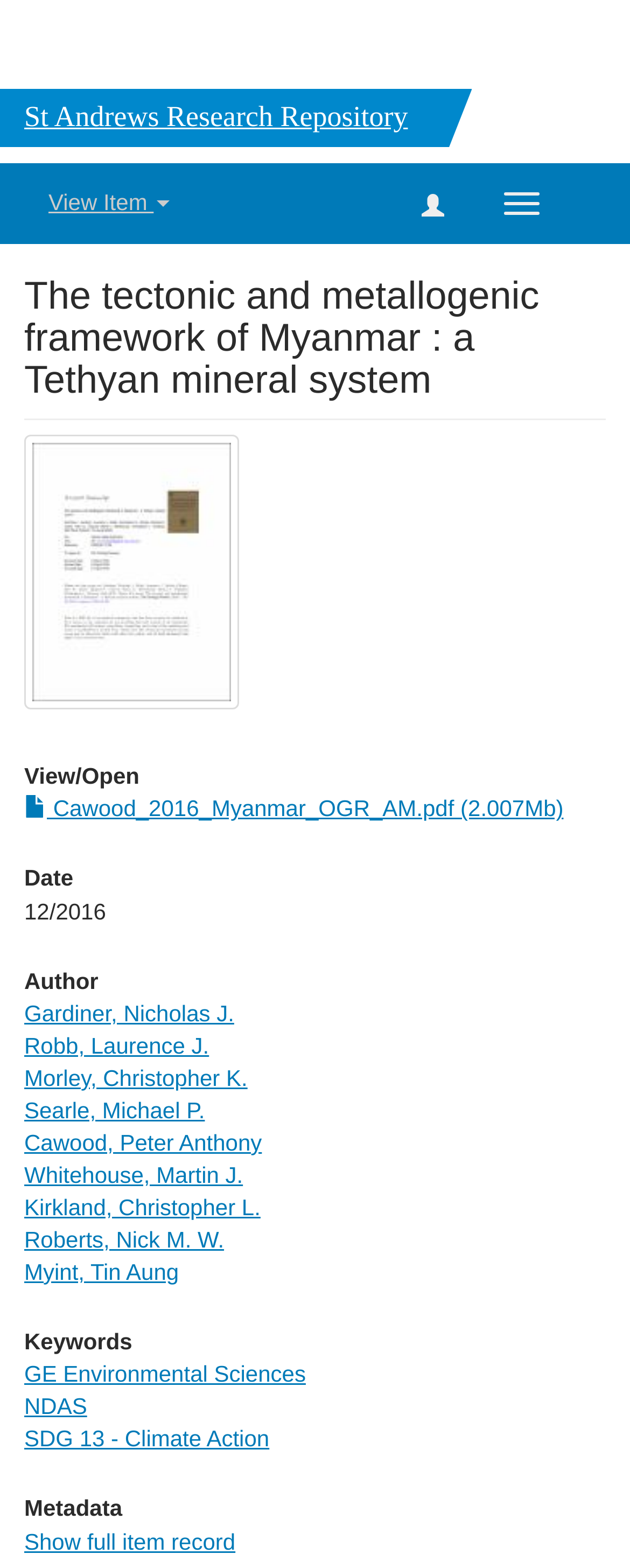Please mark the bounding box coordinates of the area that should be clicked to carry out the instruction: "Download the PDF file".

[0.038, 0.507, 0.894, 0.524]